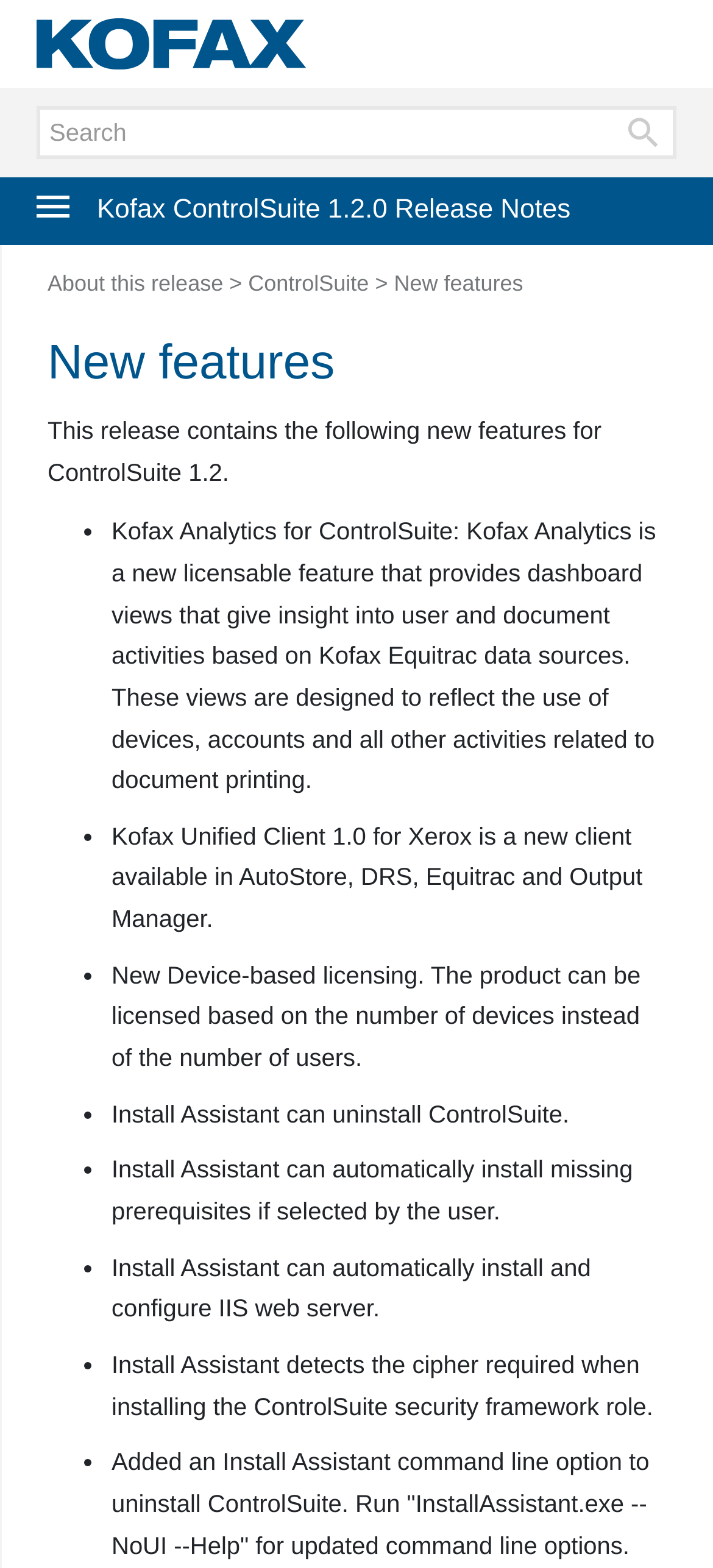Identify the bounding box for the UI element specified in this description: "name="searchbox" placeholder="Search"". The coordinates must be four float numbers between 0 and 1, formatted as [left, top, right, bottom].

[0.051, 0.068, 0.949, 0.101]